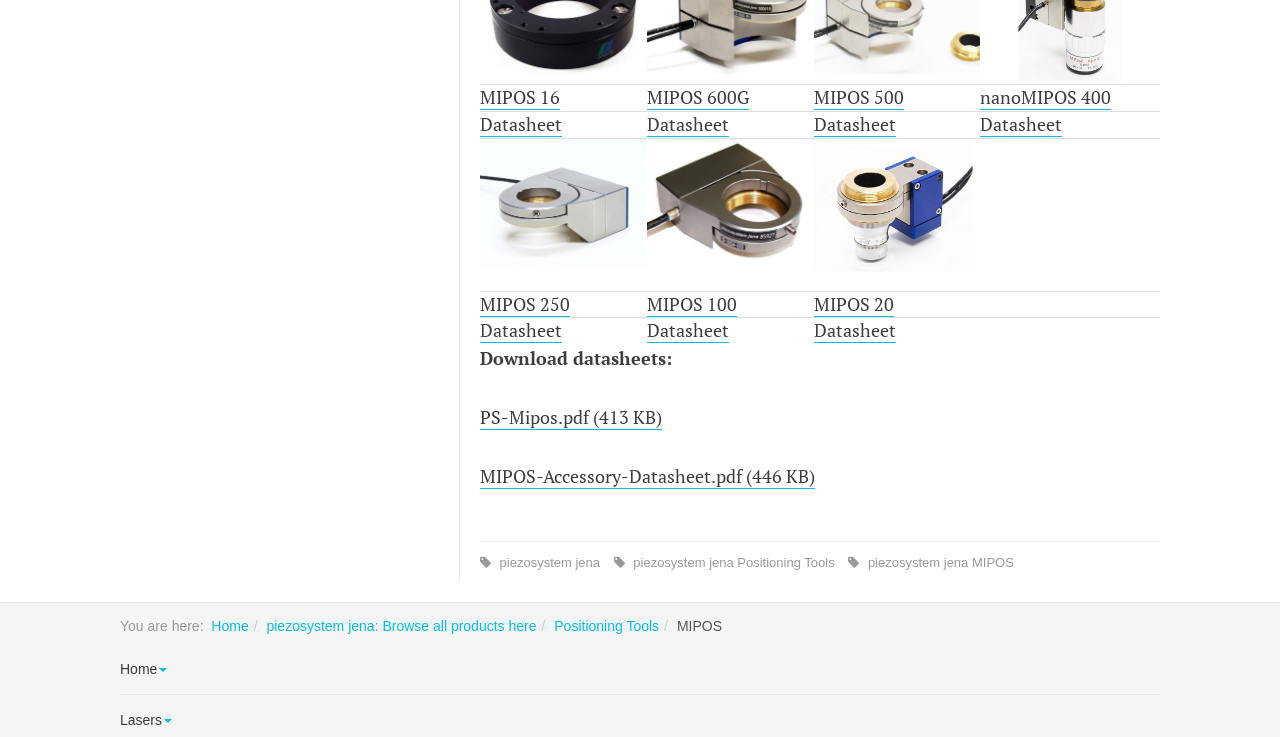What is the company name mentioned at the bottom of the page?
Give a single word or phrase as your answer by examining the image.

piezosystem jena